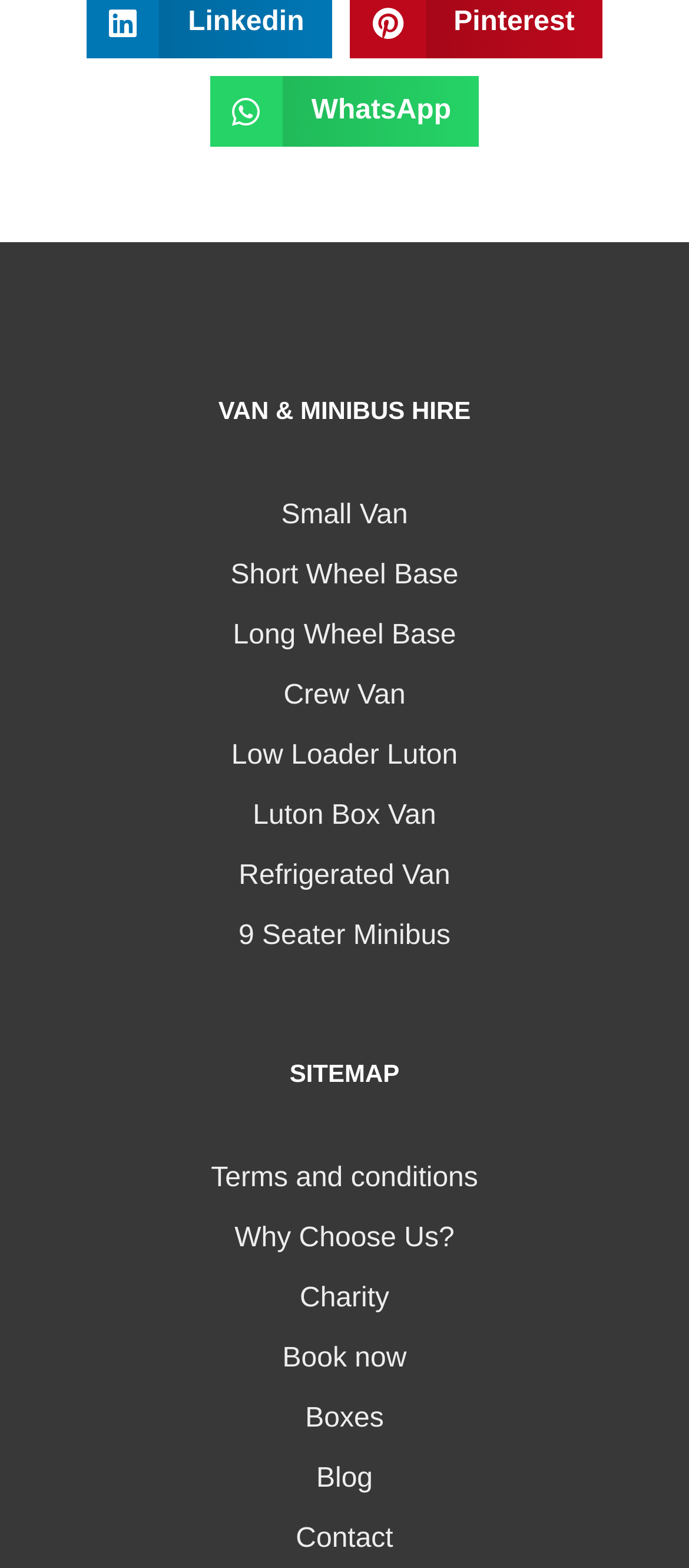Please reply with a single word or brief phrase to the question: 
What is the second link under 'VAN & MINIBUS HIRE'?

Short Wheel Base